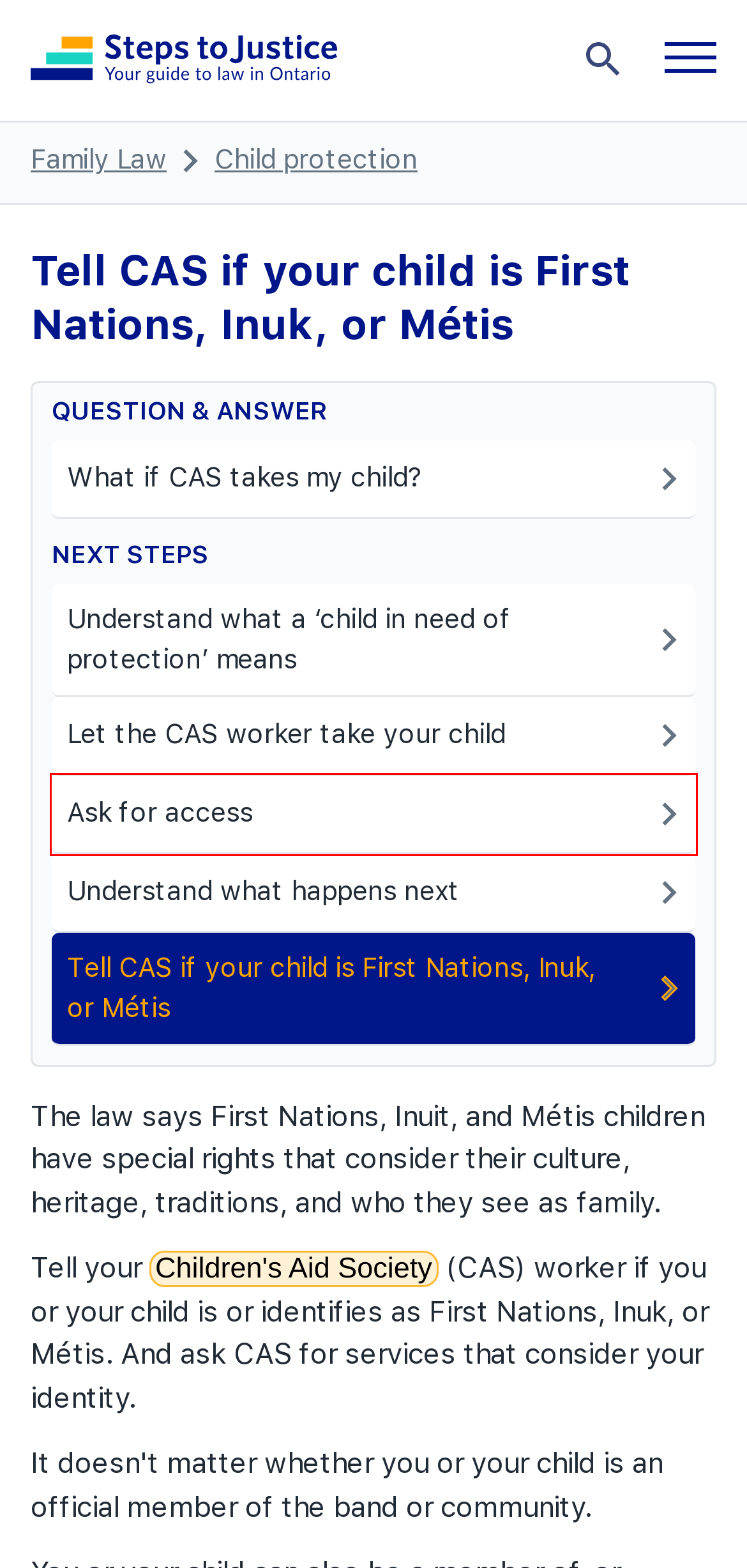Examine the screenshot of the webpage, noting the red bounding box around a UI element. Pick the webpage description that best matches the new page after the element in the red bounding box is clicked. Here are the candidates:
A. Understand what a 'child in need of protection' means - Steps to Justice
B. Child protection - Steps to Justice
C. Ask for access - Steps to Justice
D. Understand what happens next - Steps to Justice
E. About Steps to Justice - Steps to Justice
F. Subscribe to updates from CLEO – CLEO Outreach
G. Family Law - Steps to Justice
H. What if CAS takes my child? - Steps to Justice

C